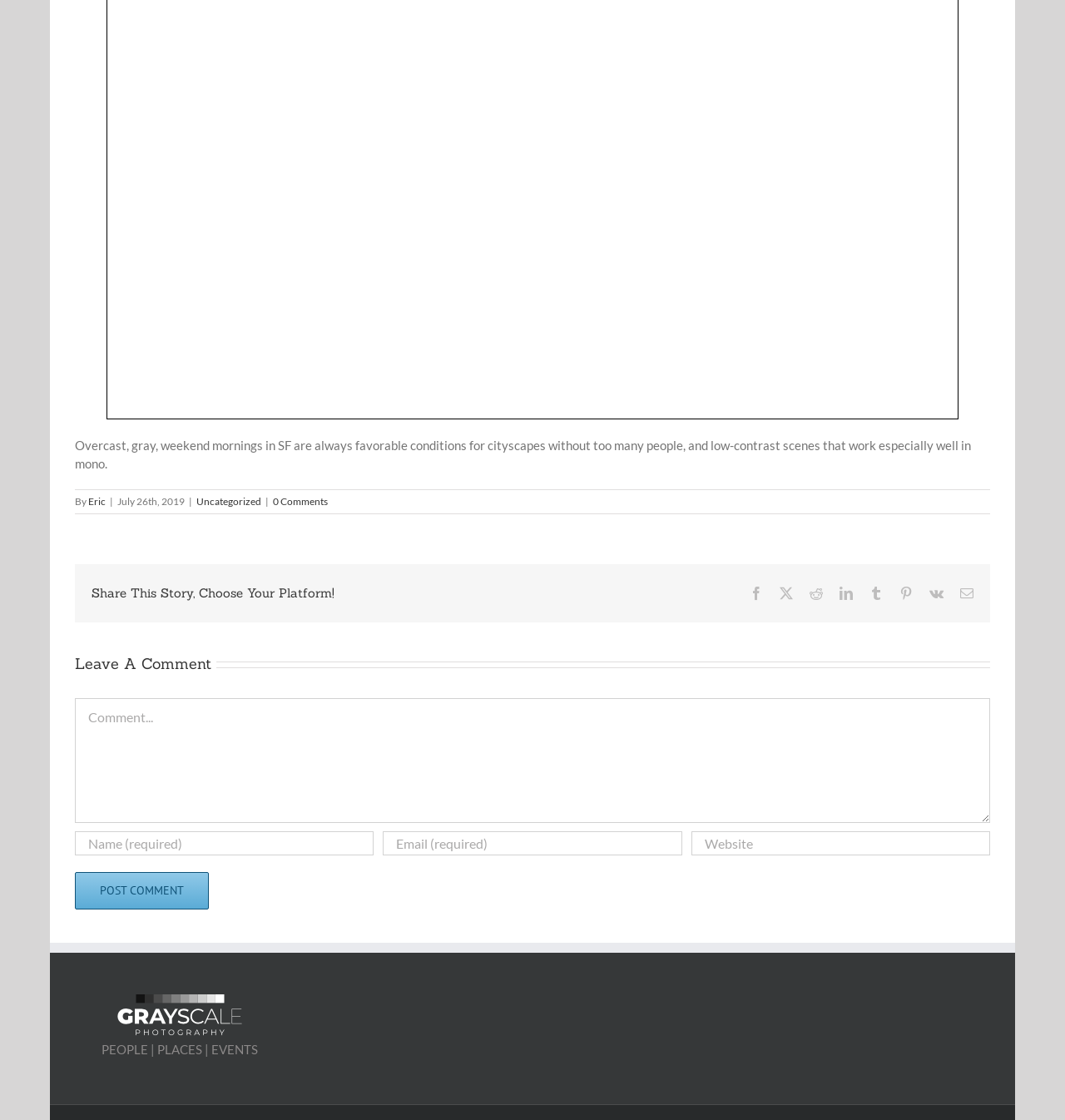Pinpoint the bounding box coordinates of the clickable area needed to execute the instruction: "Enter a comment". The coordinates should be specified as four float numbers between 0 and 1, i.e., [left, top, right, bottom].

[0.07, 0.623, 0.93, 0.735]